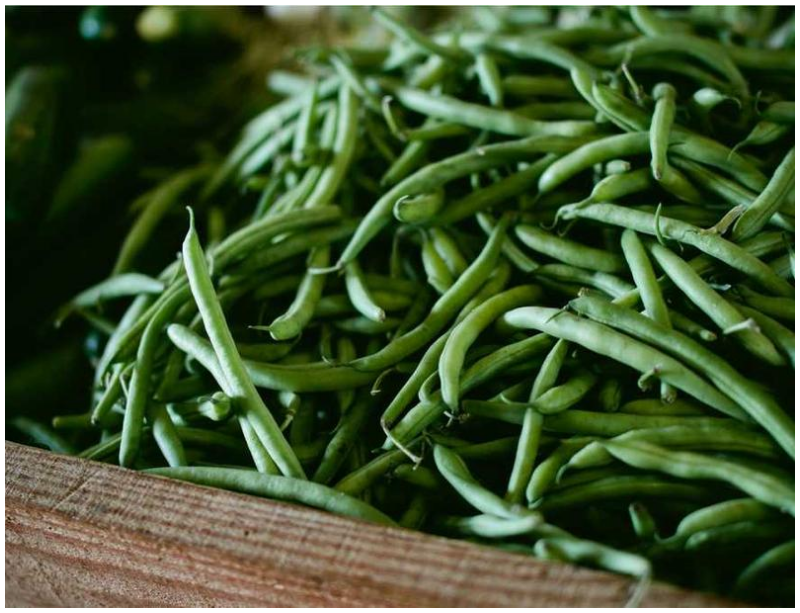Present an elaborate depiction of the scene captured in the image.

The image showcases a vibrant pile of green beans, fresh and abundant, arranged in a natural, slightly haphazard manner. The beans exhibit a rich green color and vary in shape and size, some curving gracefully while others lie straight against the wooden surface beneath them. The rustic wooden container adds a warm, earthy element to the composition, suggesting a farm-fresh appeal. This image evokes feelings of harvest and culinary possibilities, reminding viewers of the wholesome goodness of fresh produce.